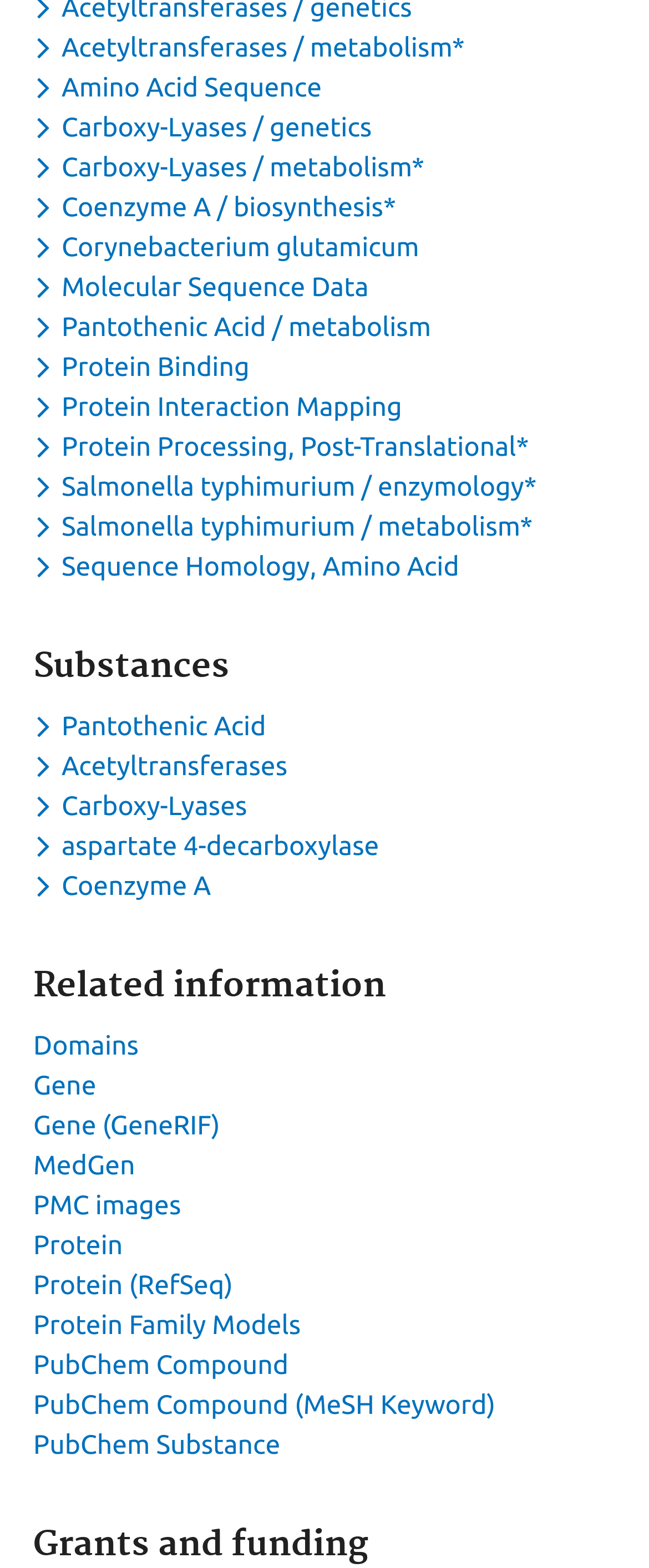Please determine the bounding box coordinates of the area that needs to be clicked to complete this task: 'View related information about Domains'. The coordinates must be four float numbers between 0 and 1, formatted as [left, top, right, bottom].

[0.051, 0.657, 0.214, 0.676]